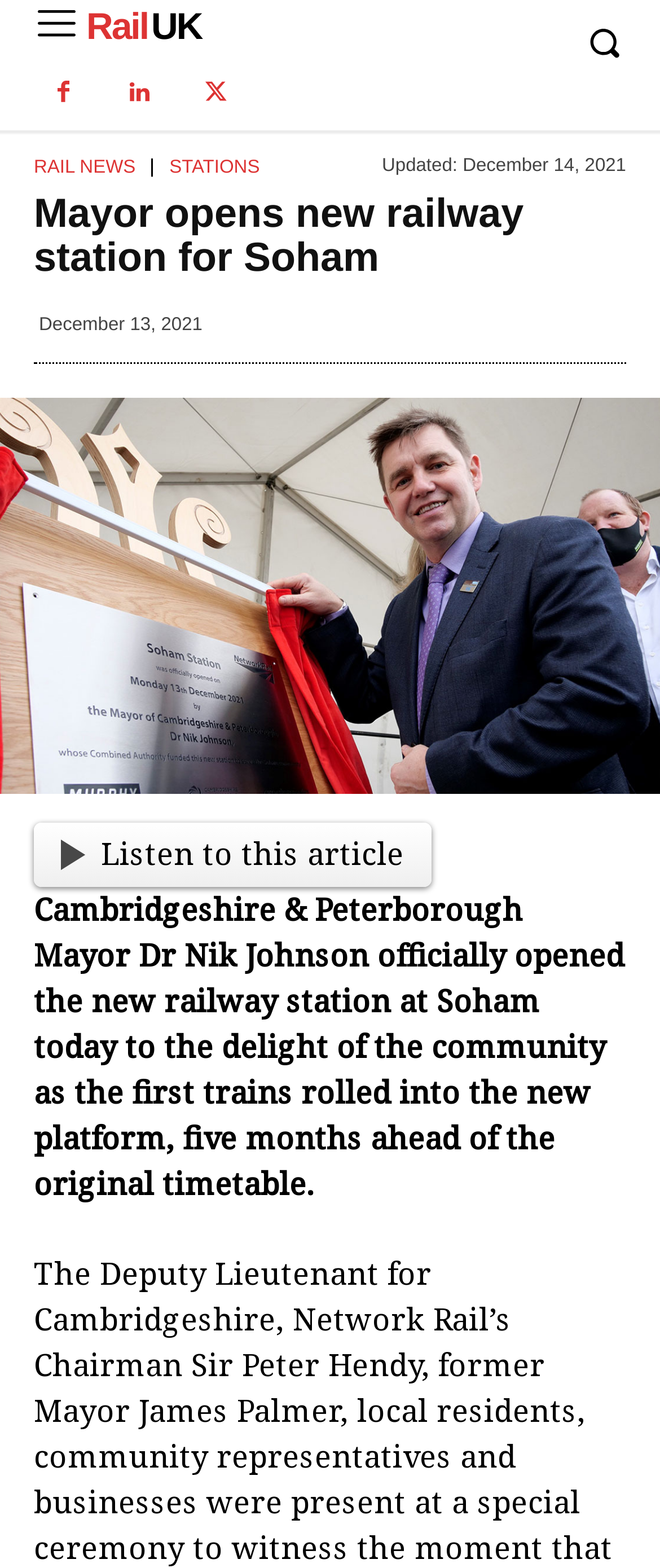Use a single word or phrase to answer this question: 
How many months ahead of schedule was the station opened?

five